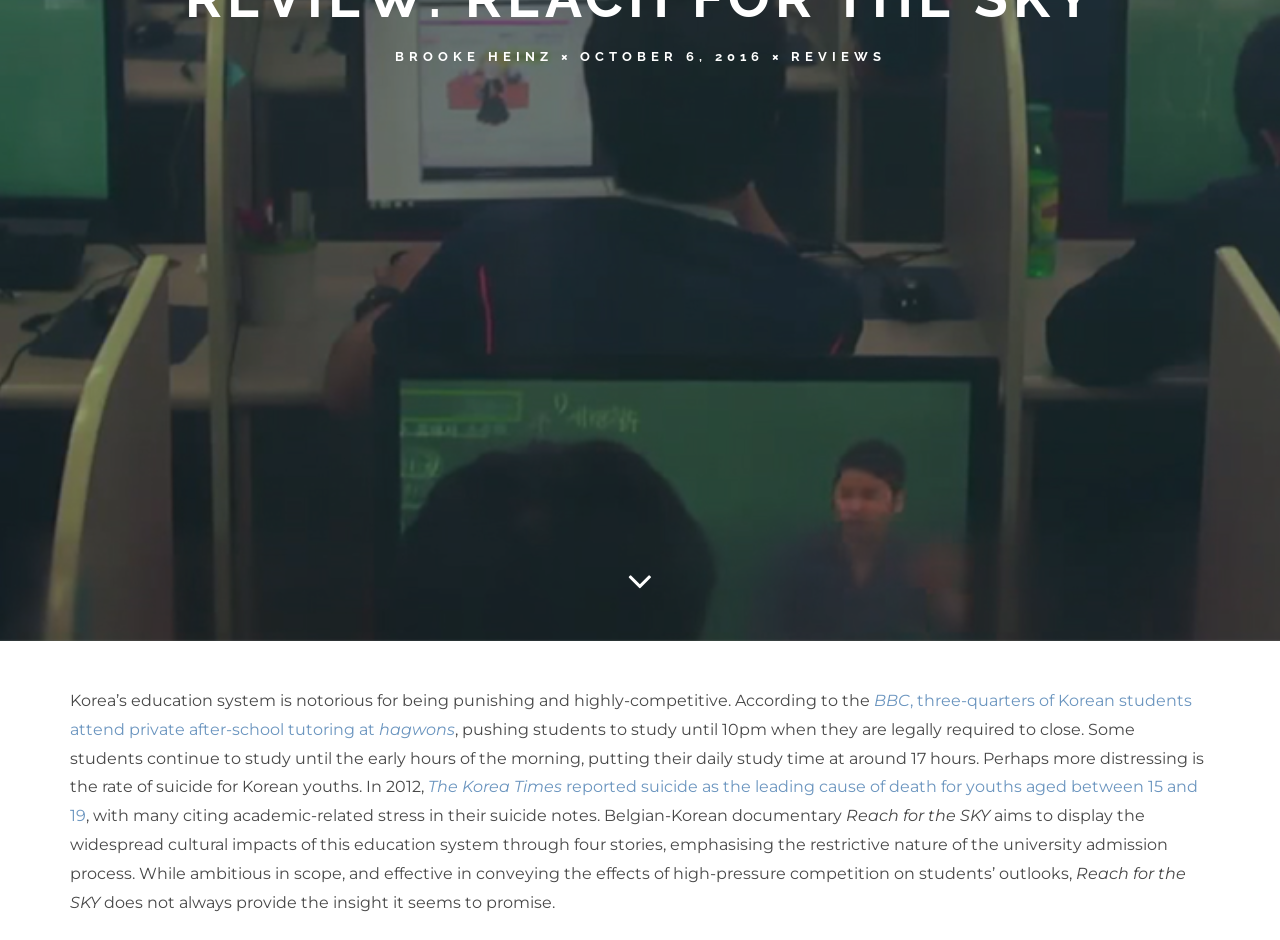Identify the bounding box of the HTML element described here: "2024 Industry Calendar". Provide the coordinates as four float numbers between 0 and 1: [left, top, right, bottom].

None